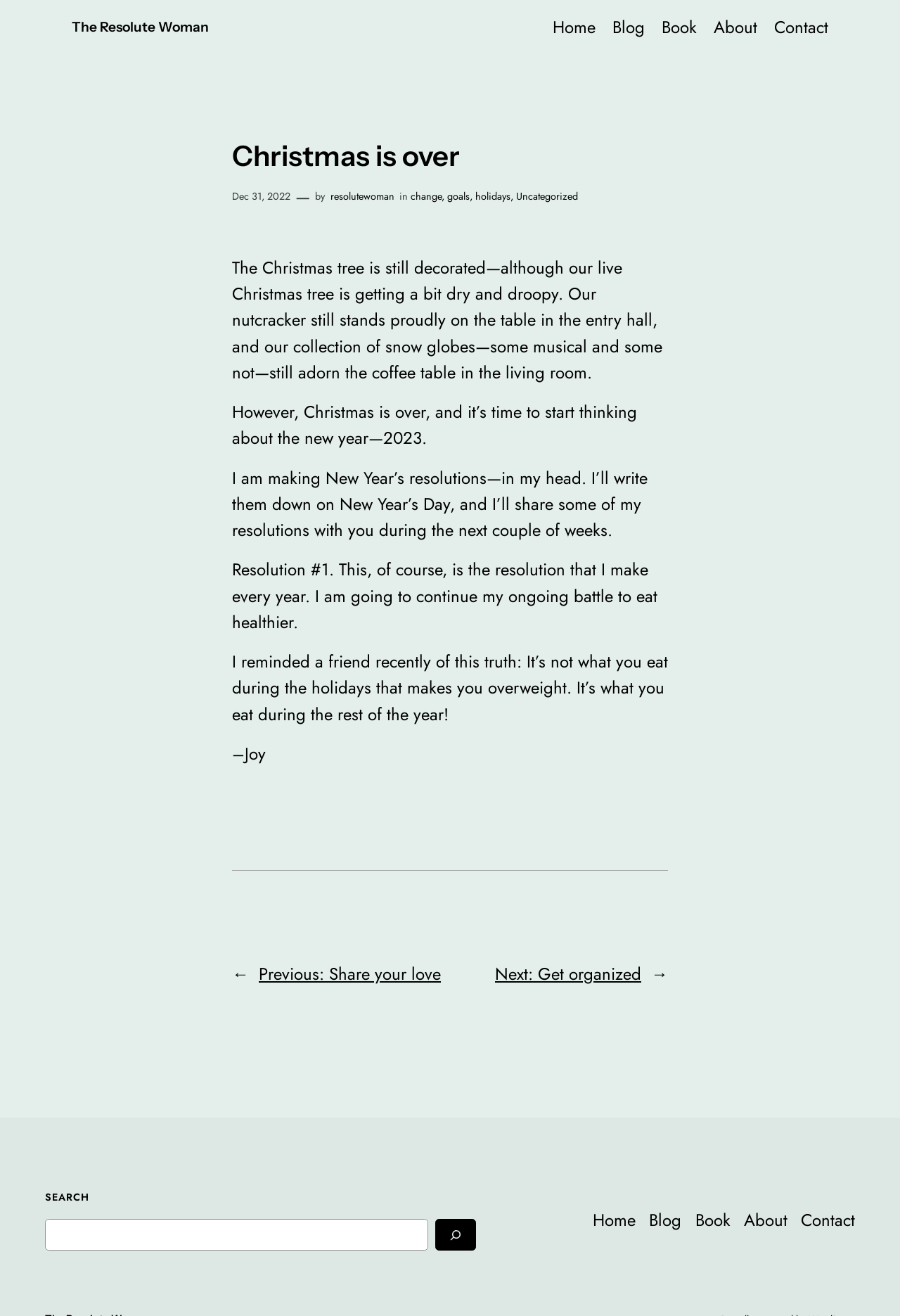What is the author's name?
Provide a well-explained and detailed answer to the question.

The text ends with the signature '–Joy', which indicates that the author's name is Joy.